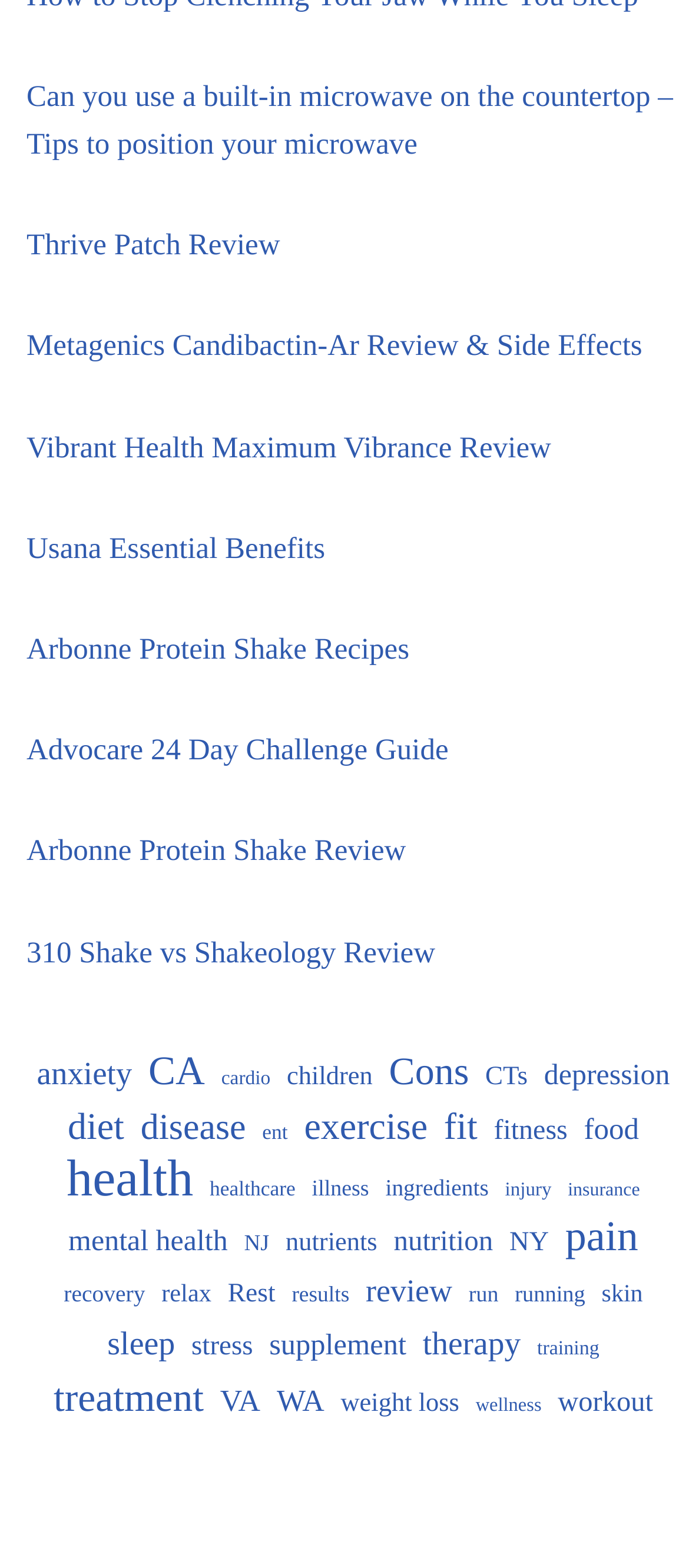Find the bounding box coordinates of the element you need to click on to perform this action: 'Discover the topic of mental health'. The coordinates should be represented by four float values between 0 and 1, in the format [left, top, right, bottom].

[0.099, 0.776, 0.33, 0.807]